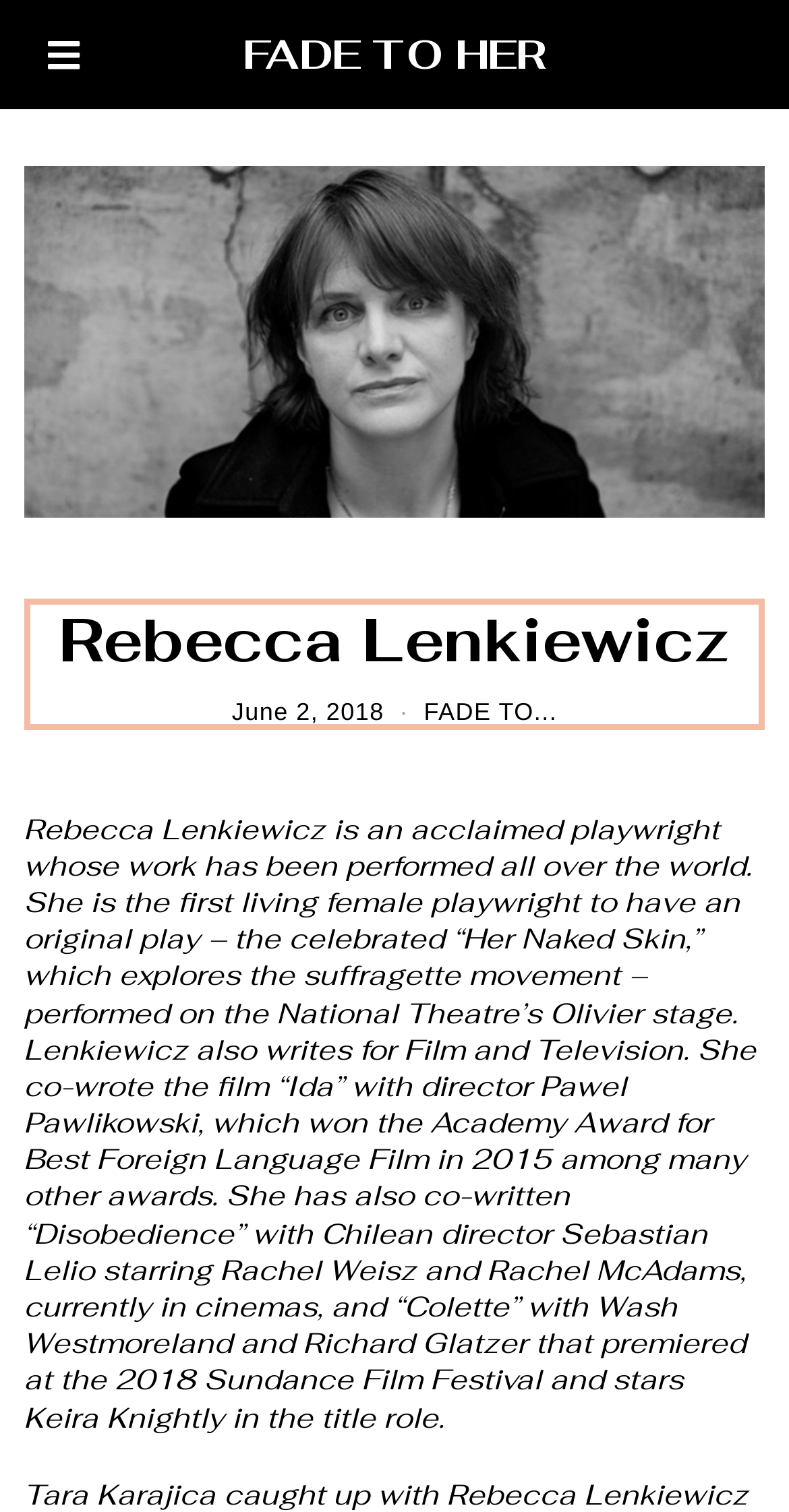Based on the provided description, "FADE TO...", find the bounding box of the corresponding UI element in the screenshot.

[0.537, 0.461, 0.706, 0.48]